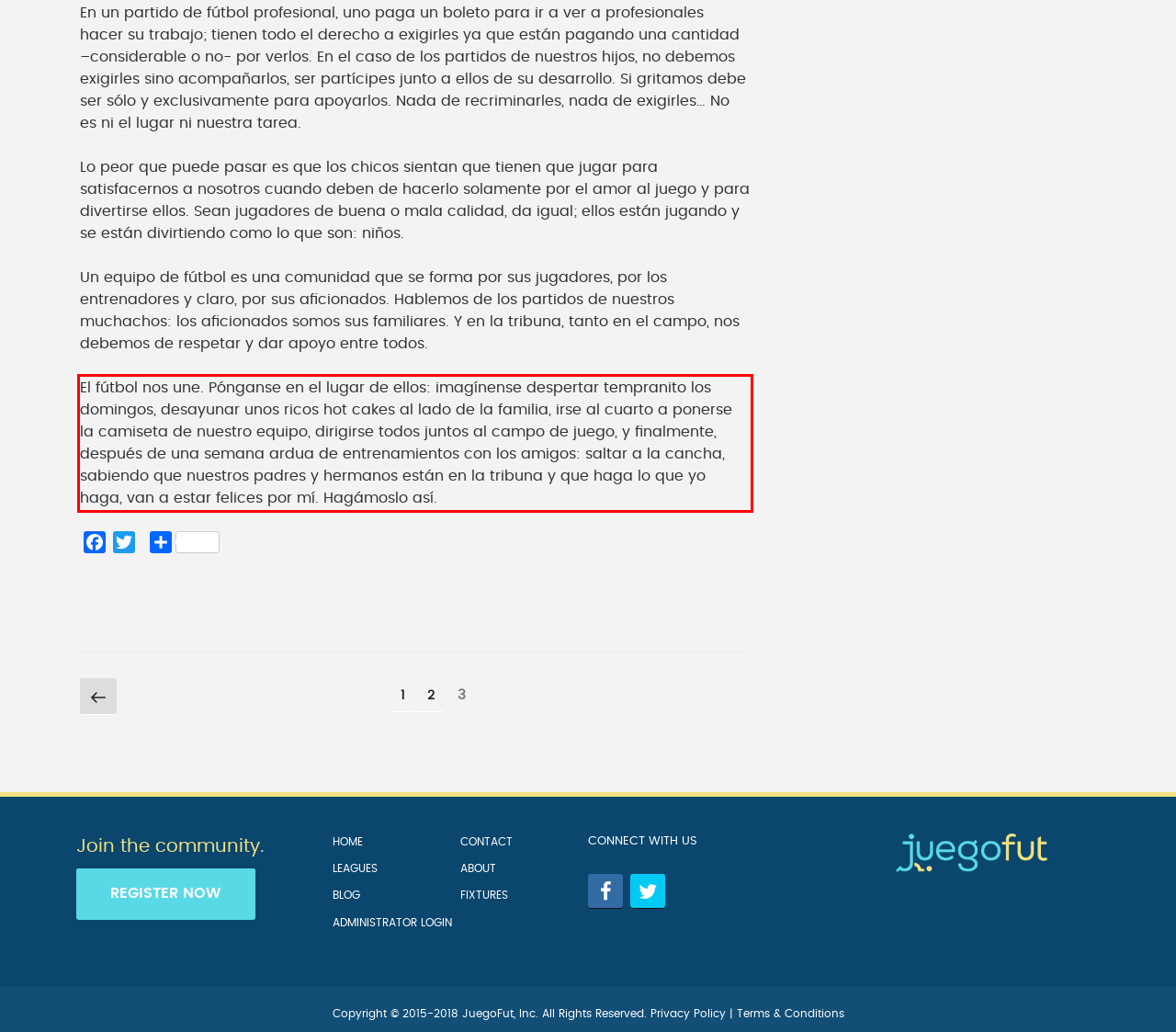You are looking at a screenshot of a webpage with a red rectangle bounding box. Use OCR to identify and extract the text content found inside this red bounding box.

El fútbol nos une. Pónganse en el lugar de ellos: imagínense despertar tempranito los domingos, desayunar unos ricos hot cakes al lado de la familia, irse al cuarto a ponerse la camiseta de nuestro equipo, dirigirse todos juntos al campo de juego, y finalmente, después de una semana ardua de entrenamientos con los amigos: saltar a la cancha, sabiendo que nuestros padres y hermanos están en la tribuna y que haga lo que yo haga, van a estar felices por mí. Hagámoslo así.